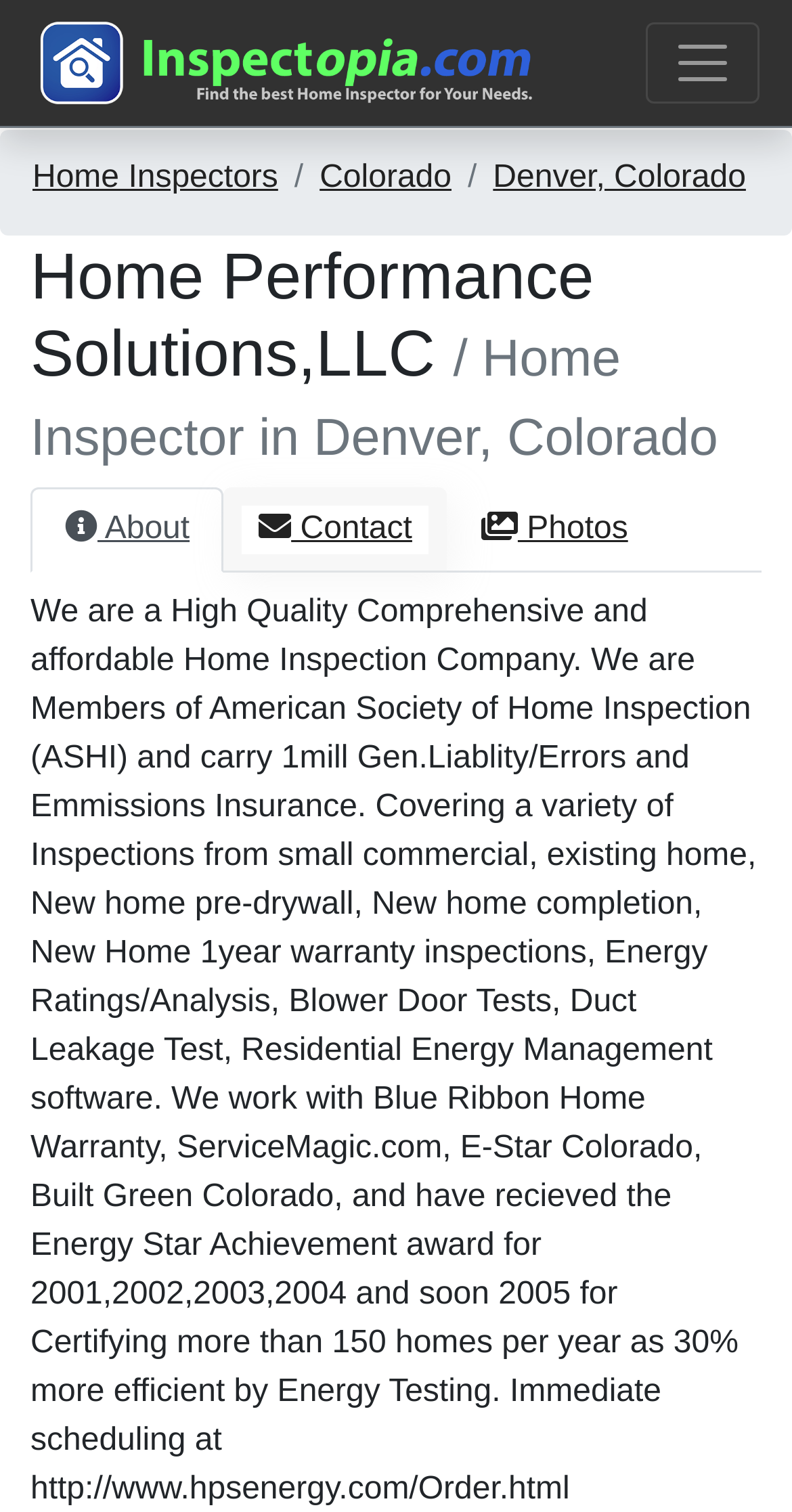Please identify the webpage's heading and generate its text content.

Home Performance Solutions,LLC / Home Inspector in Denver, Colorado